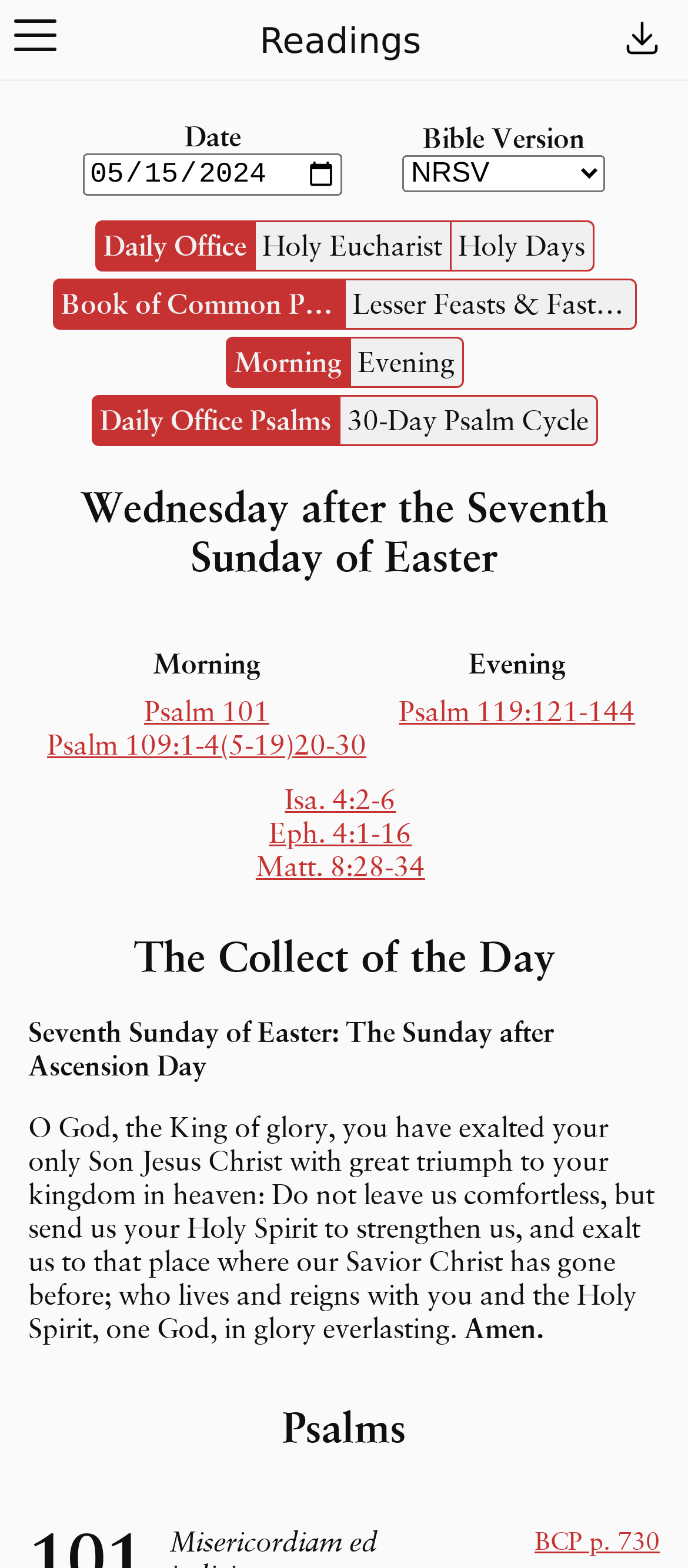Based on the element description parent_node: Open Menu, identify the bounding box coordinates for the UI element. The coordinates should be in the format (top-left x, top-left y, bottom-right x, bottom-right y) and within the 0 to 1 range.

[0.021, 0.009, 0.082, 0.036]